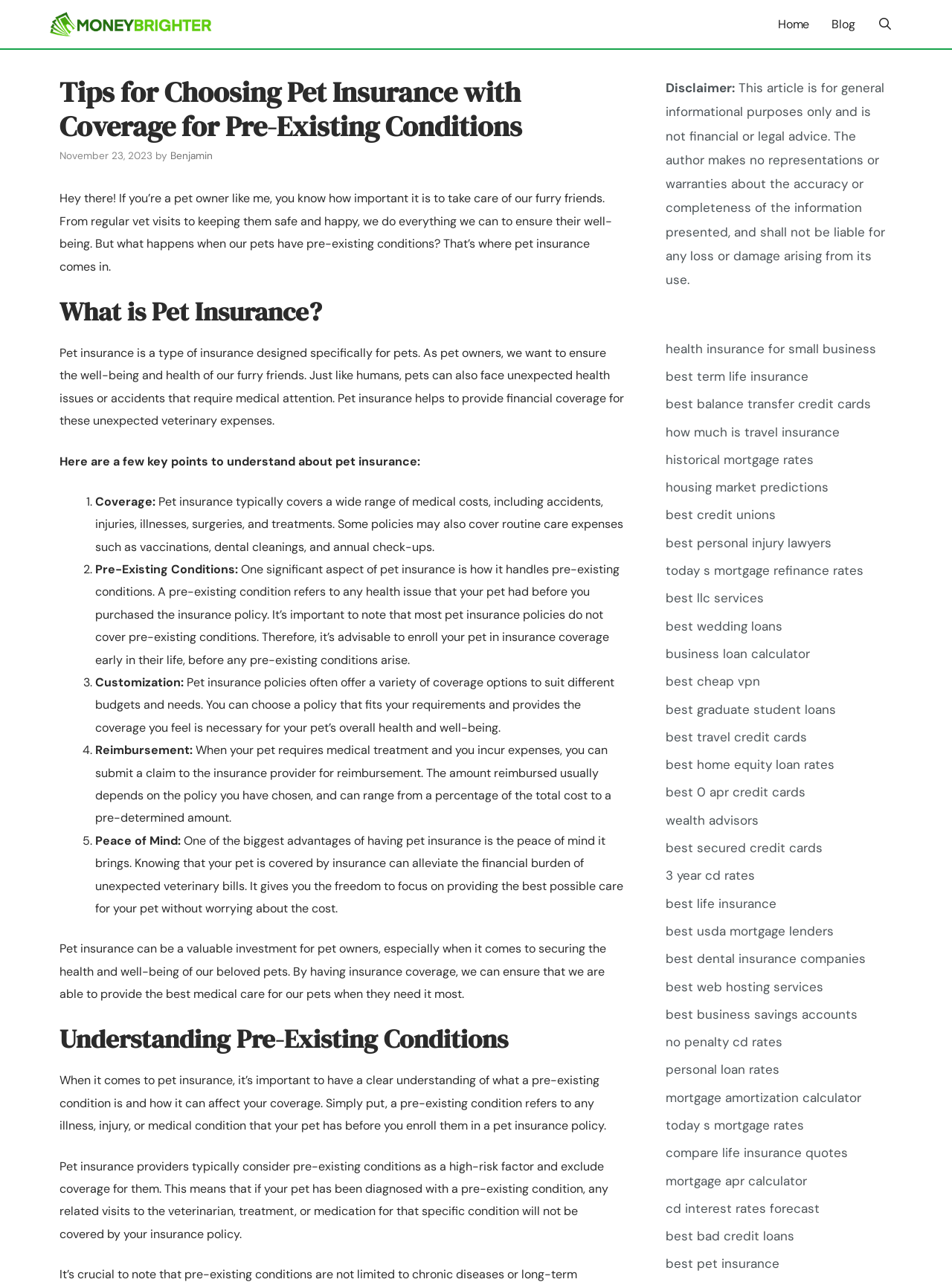Answer the question with a single word or phrase: 
What type of medical costs are typically covered by pet insurance?

Accidents, injuries, illnesses